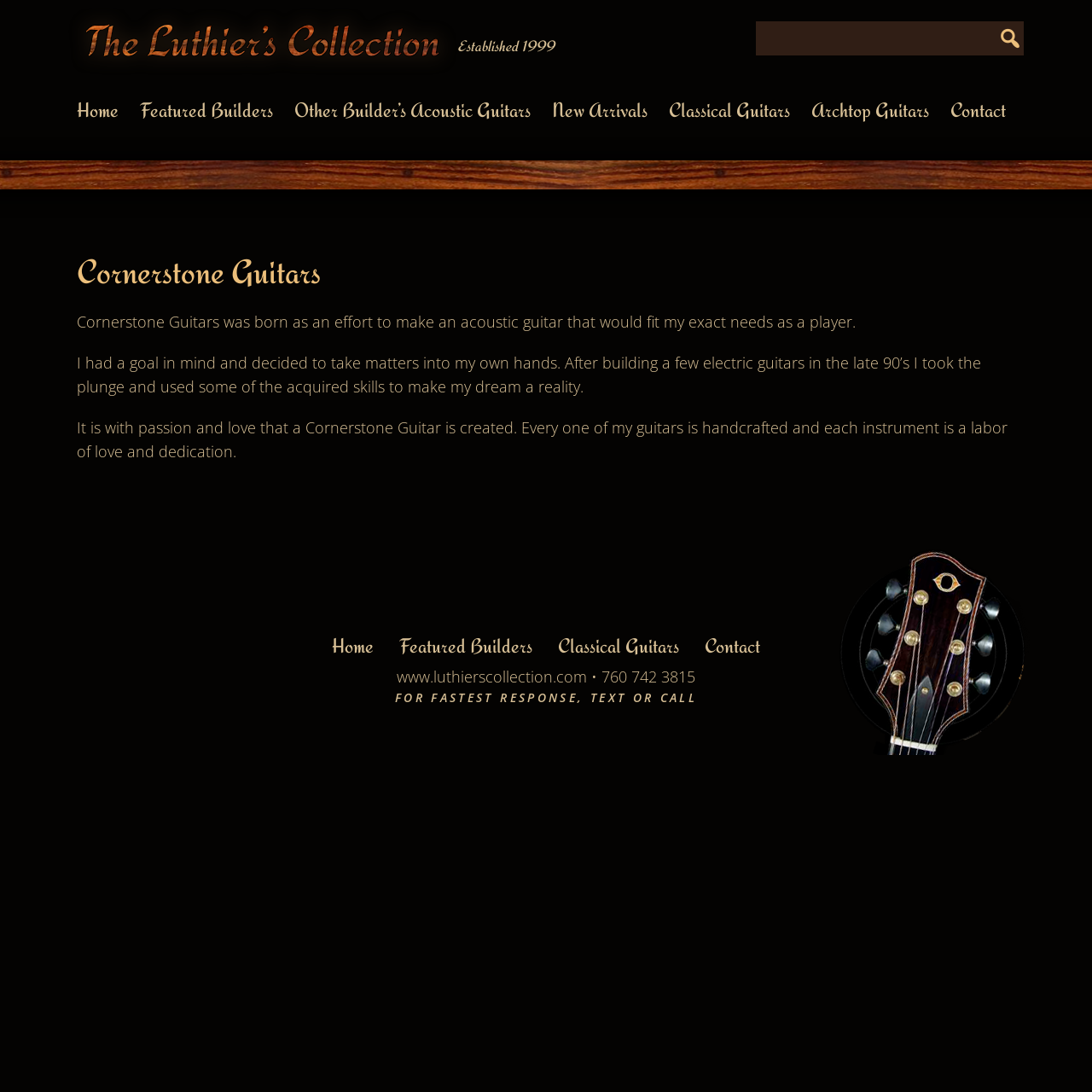What is the phone number provided on the webpage?
Please answer the question as detailed as possible.

The phone number is provided in the footer section of the webpage, along with a text that says 'FOR FASTEST RESPONSE, TEXT OR CALL'. This phone number is likely to be used to contact the Cornerstone Guitars team for inquiries or other purposes.